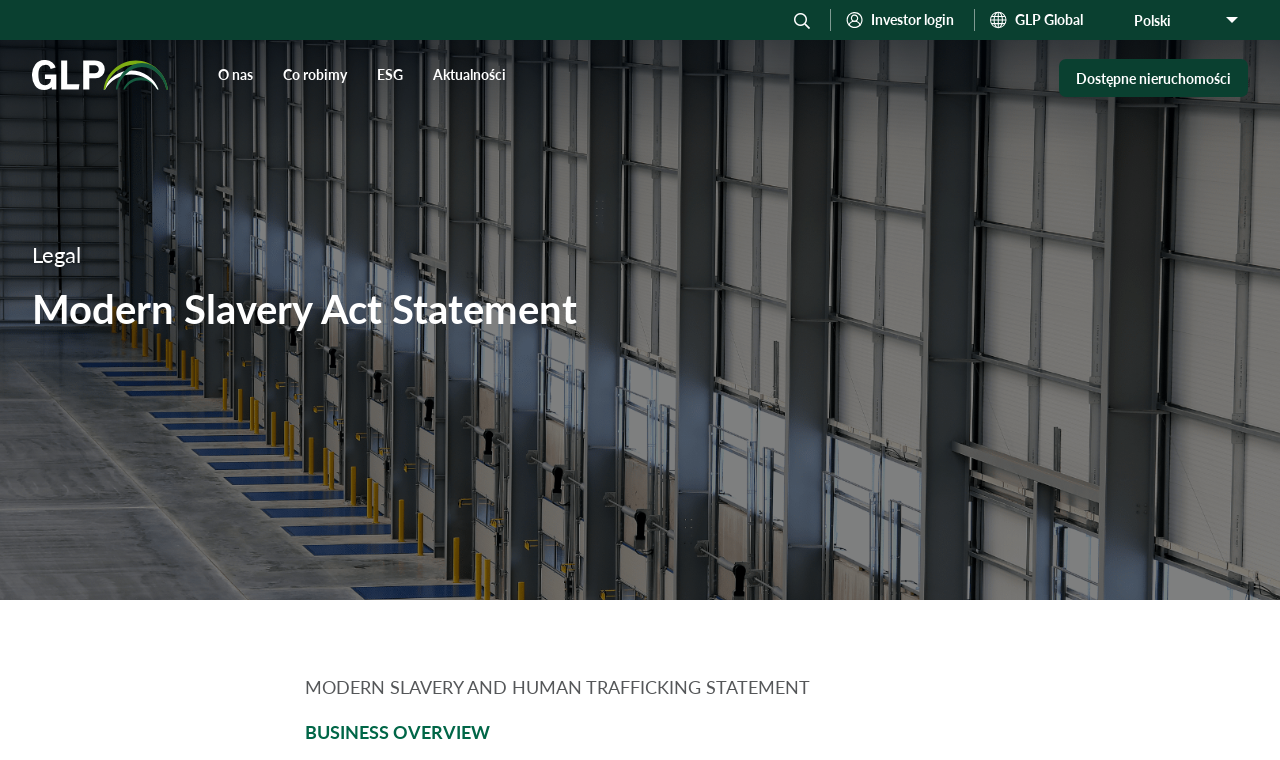Please locate the bounding box coordinates of the element that should be clicked to achieve the given instruction: "Go to GLP Global".

[0.761, 0.012, 0.862, 0.041]